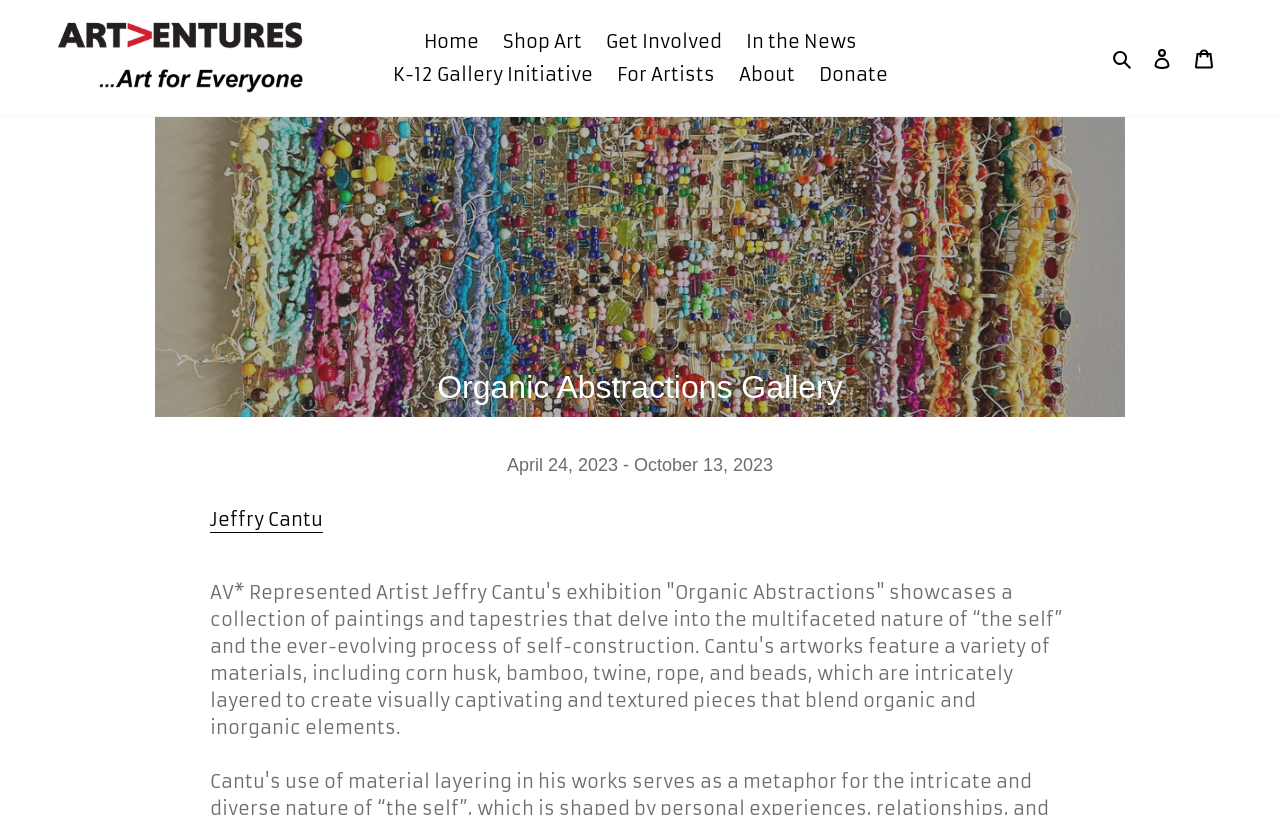Please provide the bounding box coordinates for the element that needs to be clicked to perform the instruction: "go to home page". The coordinates must consist of four float numbers between 0 and 1, formatted as [left, top, right, bottom].

[0.323, 0.031, 0.382, 0.071]